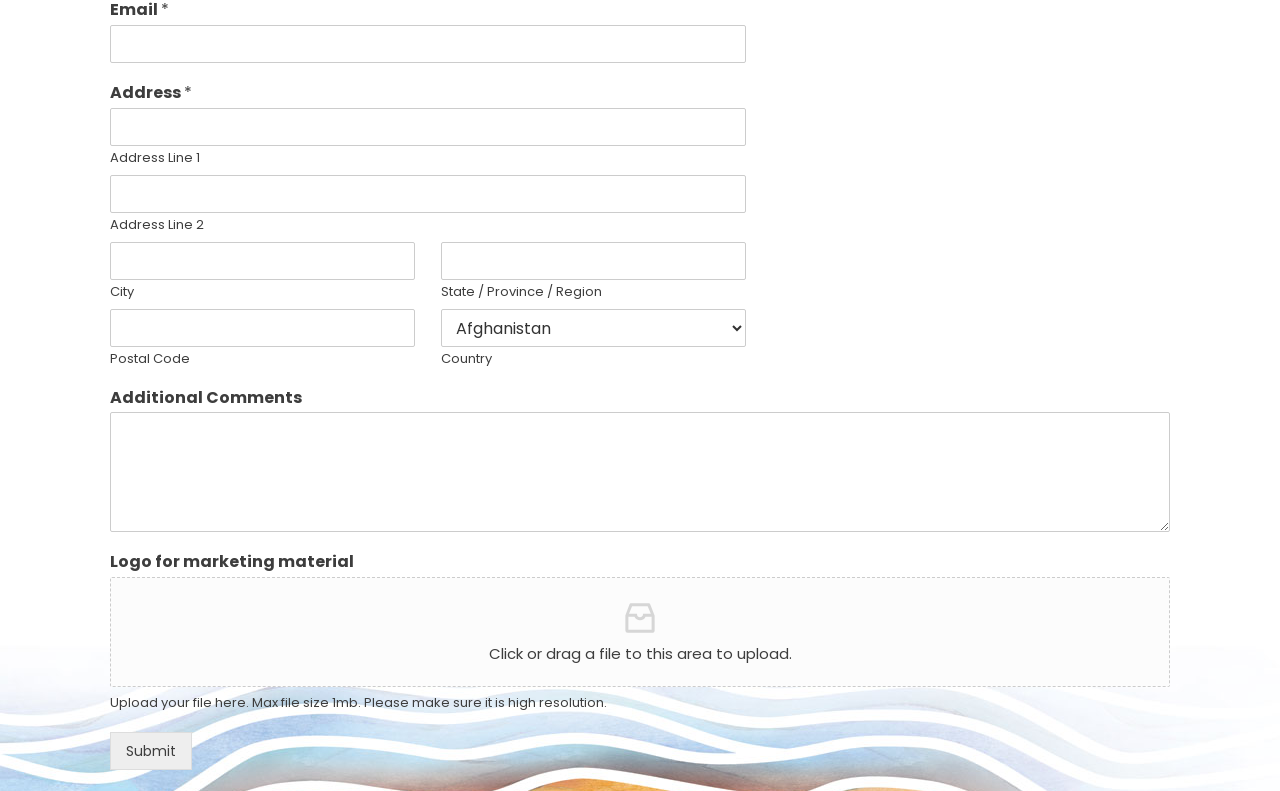Determine the bounding box coordinates for the HTML element described here: "parent_node: Email * name="wpforms[fields][3]"".

[0.086, 0.032, 0.583, 0.08]